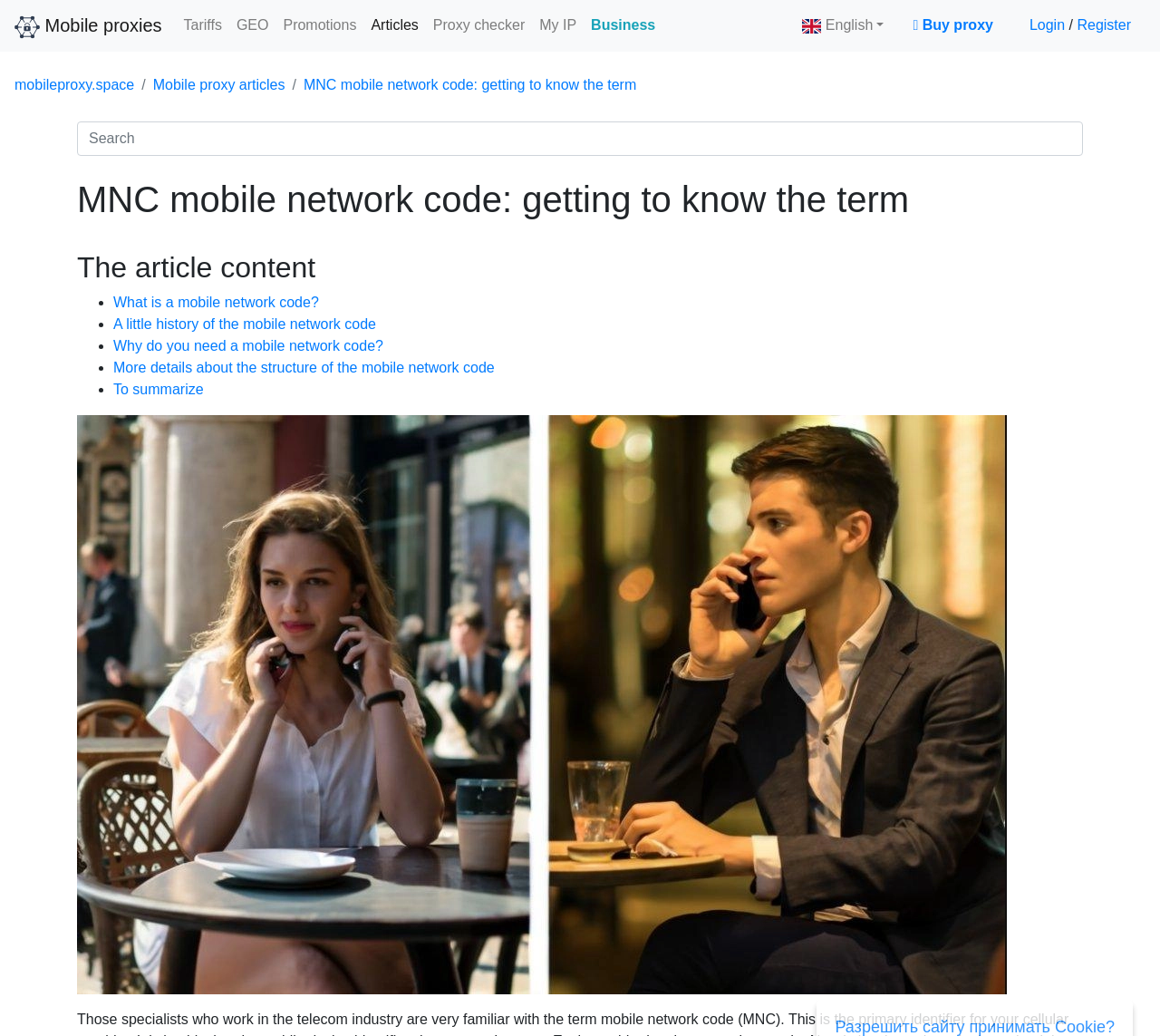Please determine the bounding box coordinates of the clickable area required to carry out the following instruction: "Read What is a mobile network code?". The coordinates must be four float numbers between 0 and 1, represented as [left, top, right, bottom].

[0.098, 0.285, 0.275, 0.3]